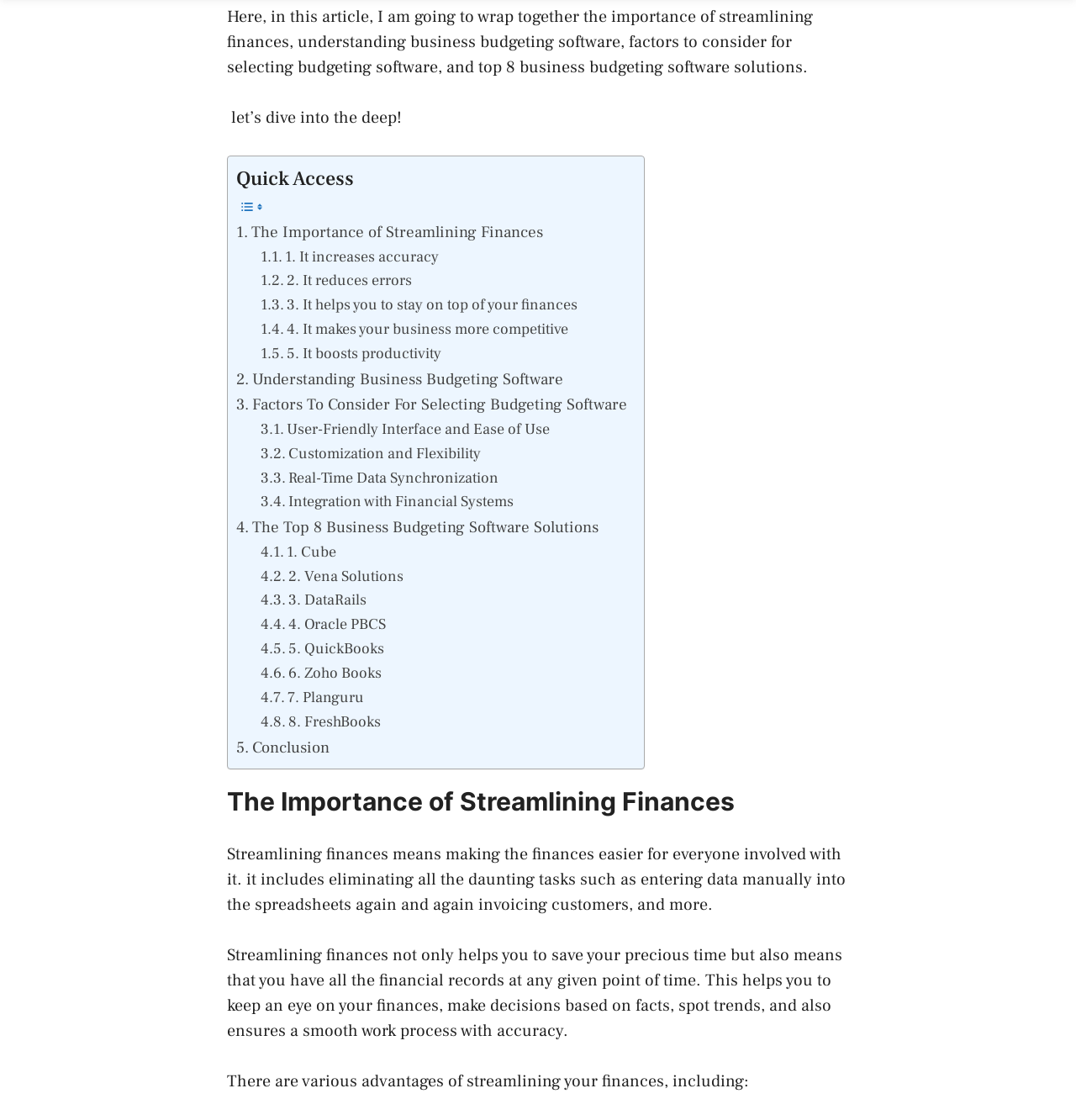Could you highlight the region that needs to be clicked to execute the instruction: "Click on 'The Importance of Streamlining Finances'"?

[0.22, 0.196, 0.505, 0.219]